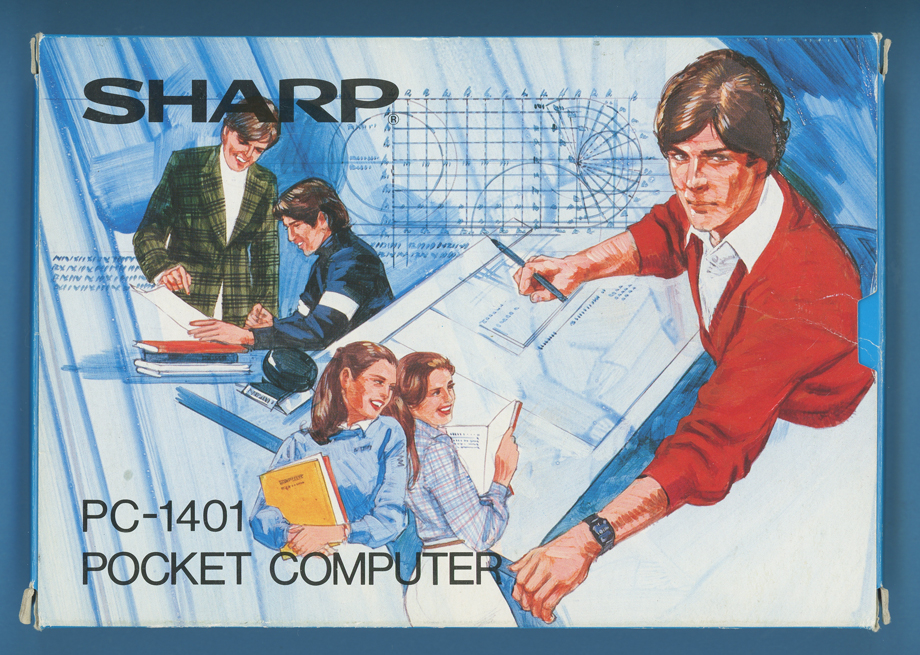What is the name of the product featured?
Please provide a single word or phrase as your answer based on the image.

SHARP PC-1401 POCKET COMPUTER